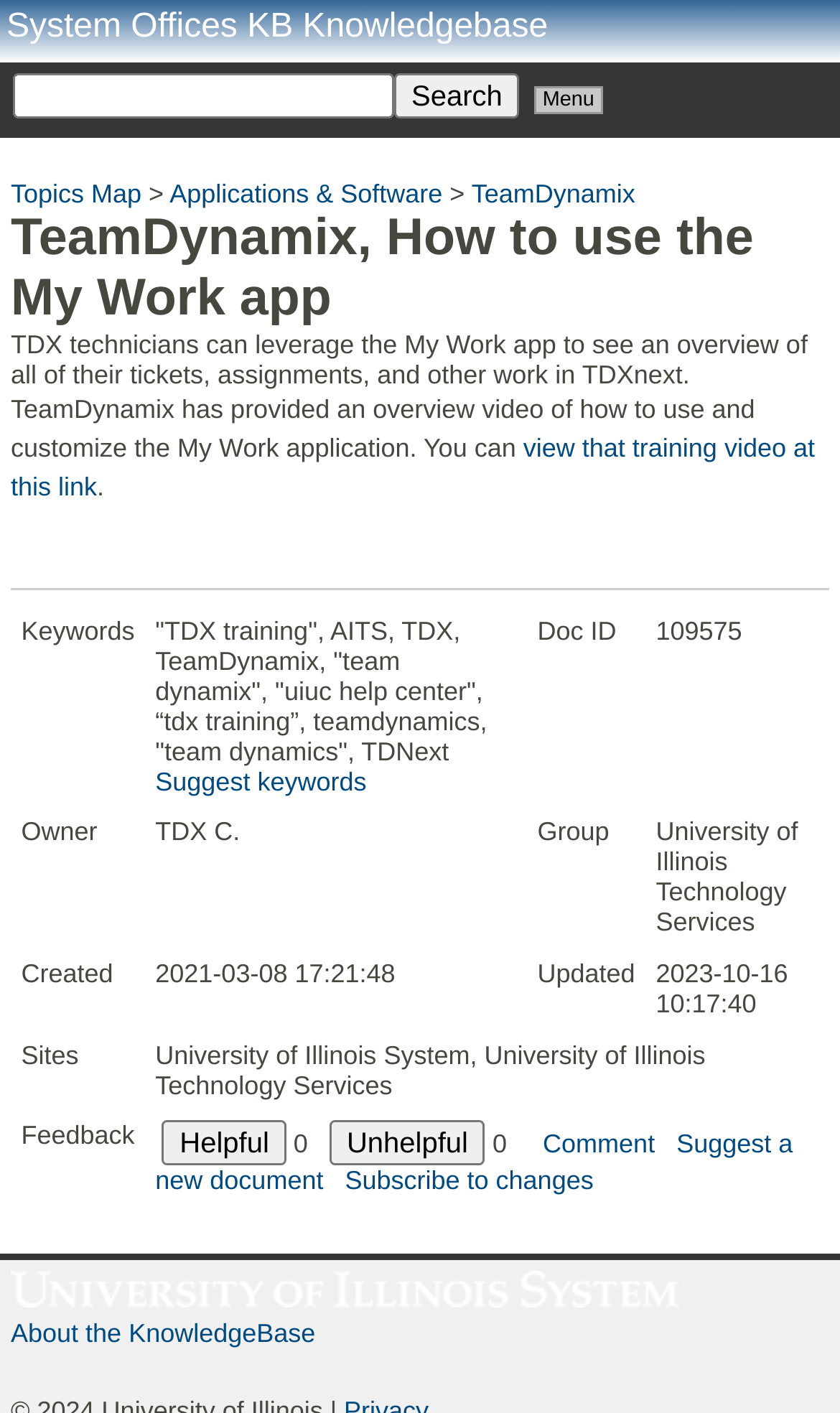Please provide a one-word or phrase answer to the question: 
What is the name of the application mentioned in the webpage?

TeamDynamix